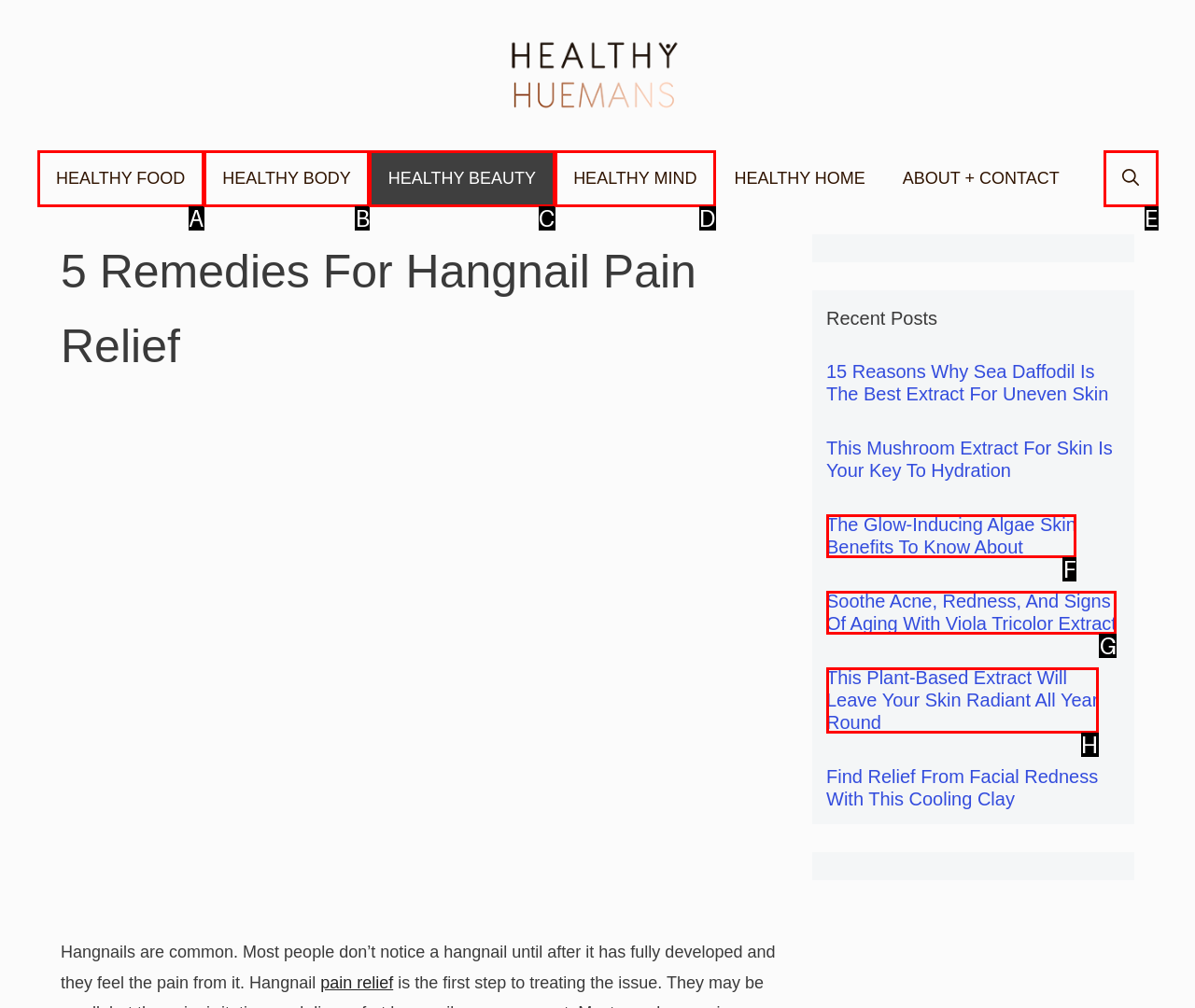Based on the provided element description: aria-label="Open Search Bar", identify the best matching HTML element. Respond with the corresponding letter from the options shown.

E